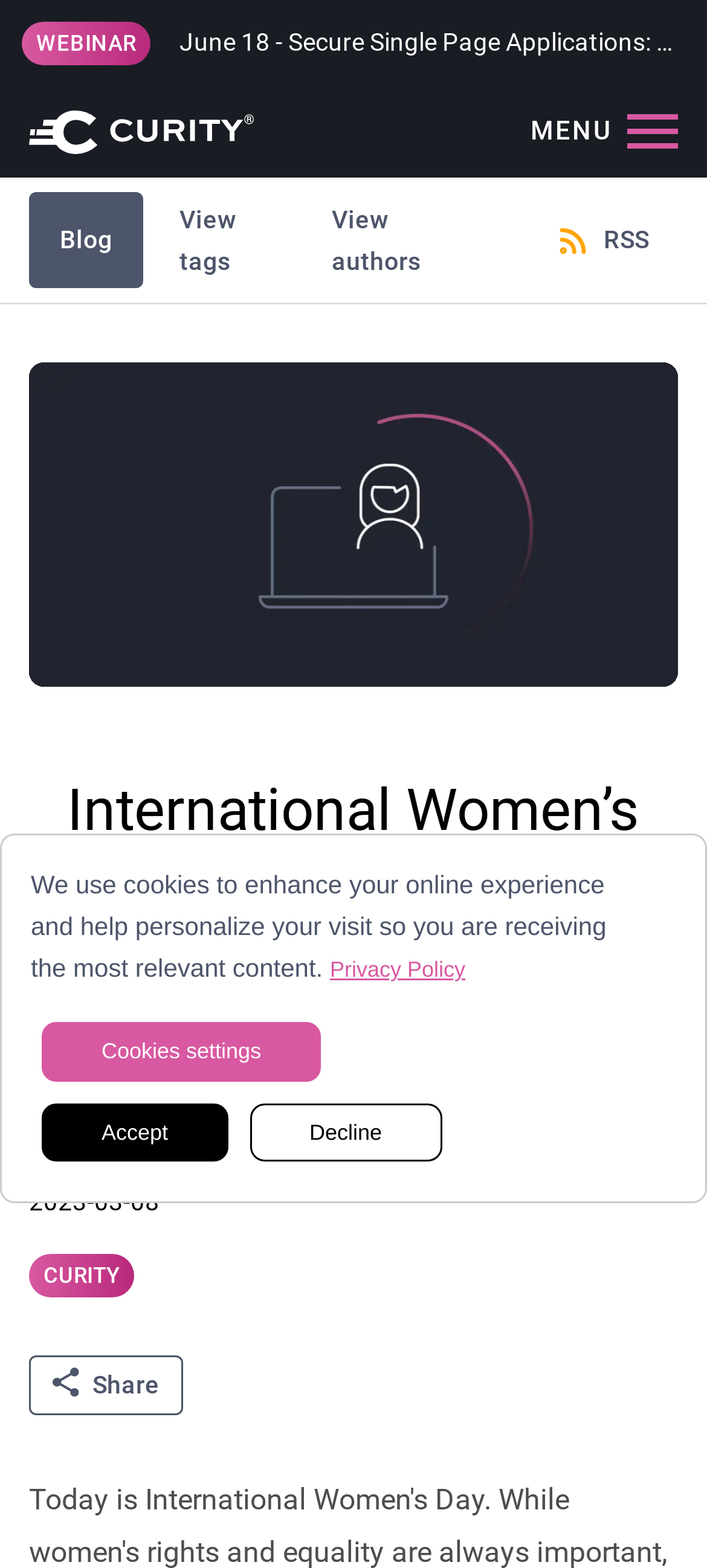Given the description of the UI element: "RSS", predict the bounding box coordinates in the form of [left, top, right, bottom], with each value being a float between 0 and 1.

[0.746, 0.133, 0.959, 0.173]